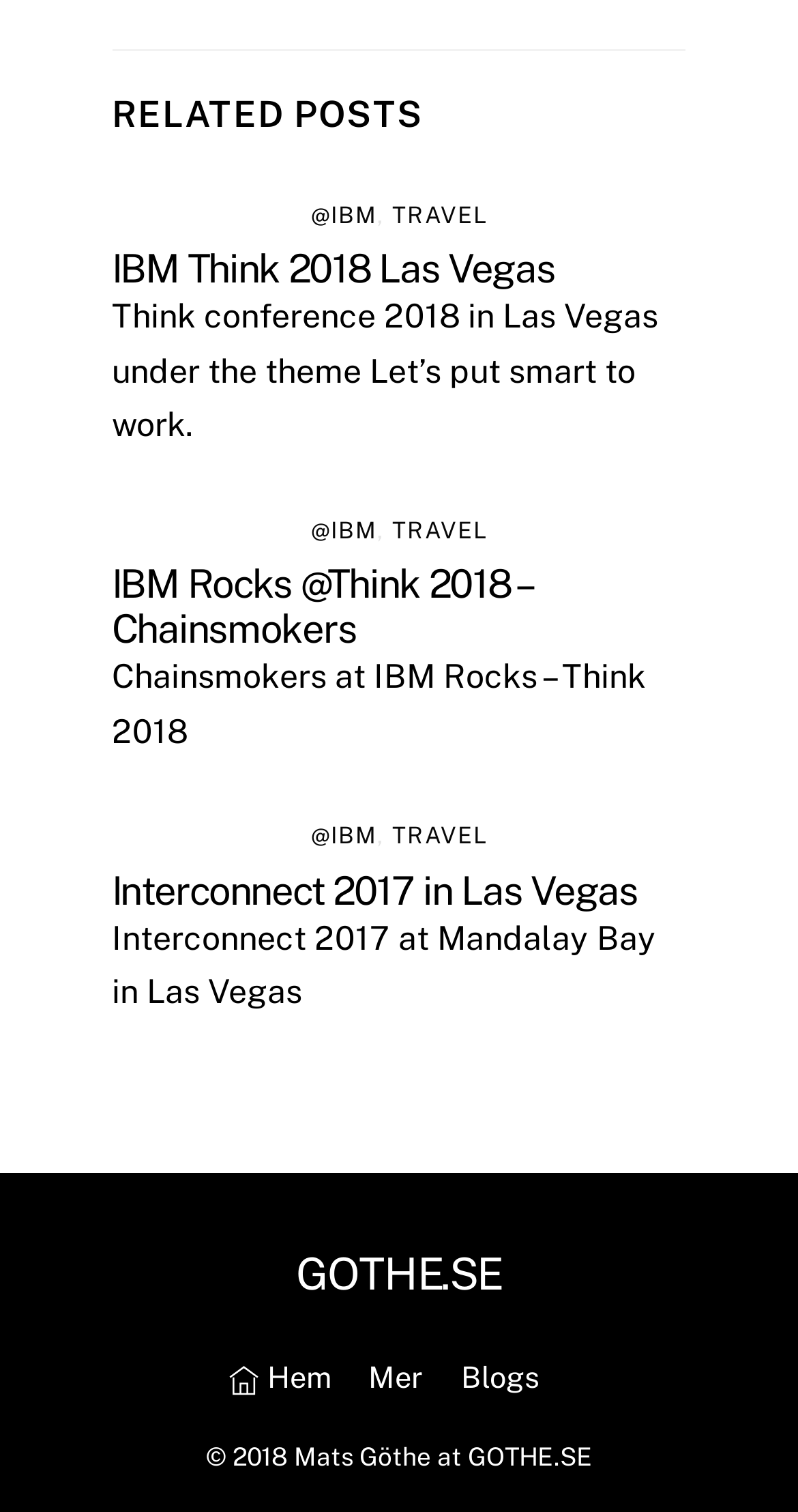What is the name of the band that performed at IBM Rocks @Think 2018?
Using the image, provide a detailed and thorough answer to the question.

I found the answer by looking at the article with the heading 'IBM Rocks @Think 2018 – Chainsmokers' and reading the static text that follows, which mentions the band's name.